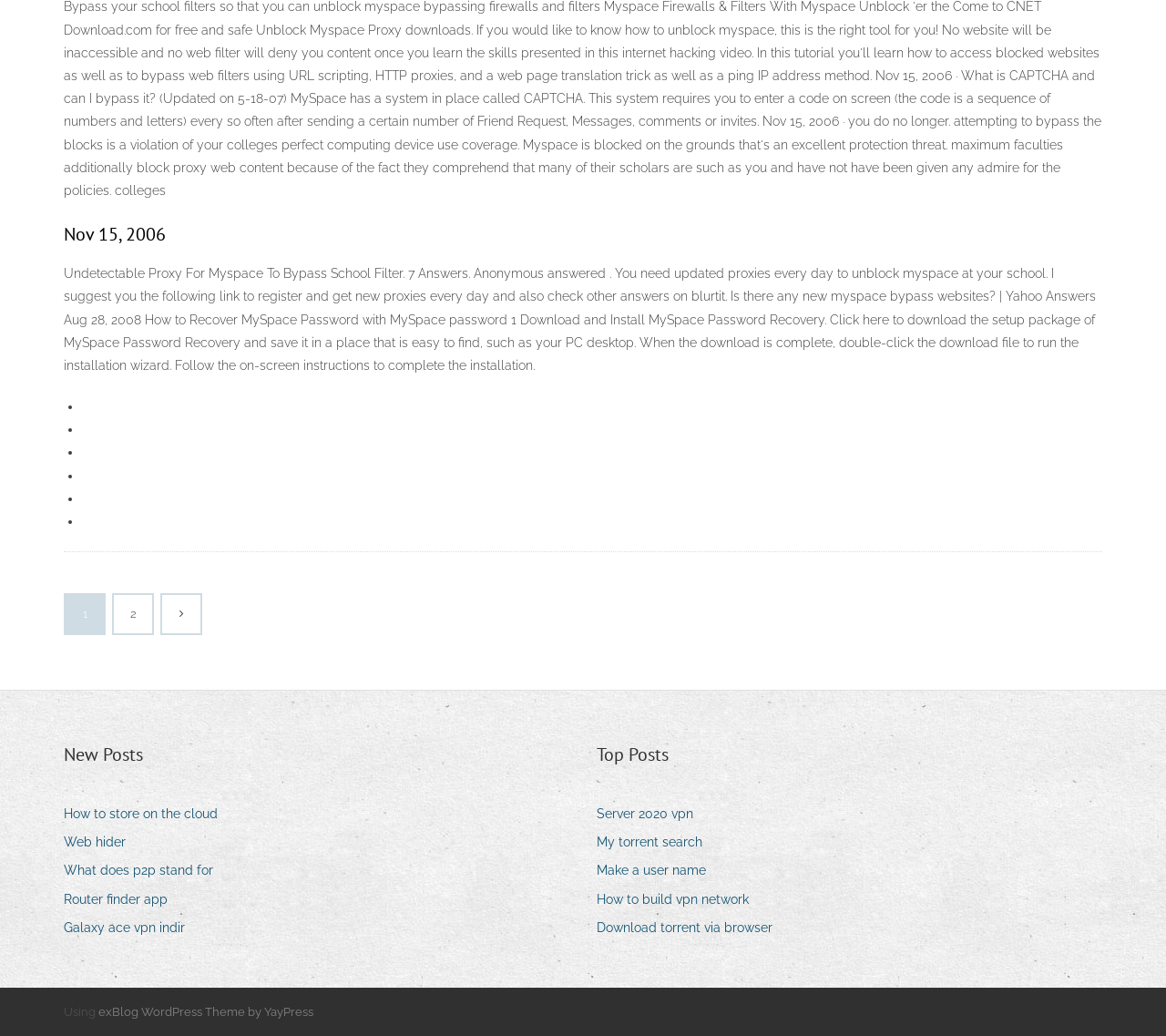Please determine the bounding box of the UI element that matches this description: Make a user name. The coordinates should be given as (top-left x, top-left y, bottom-right x, bottom-right y), with all values between 0 and 1.

[0.512, 0.829, 0.617, 0.853]